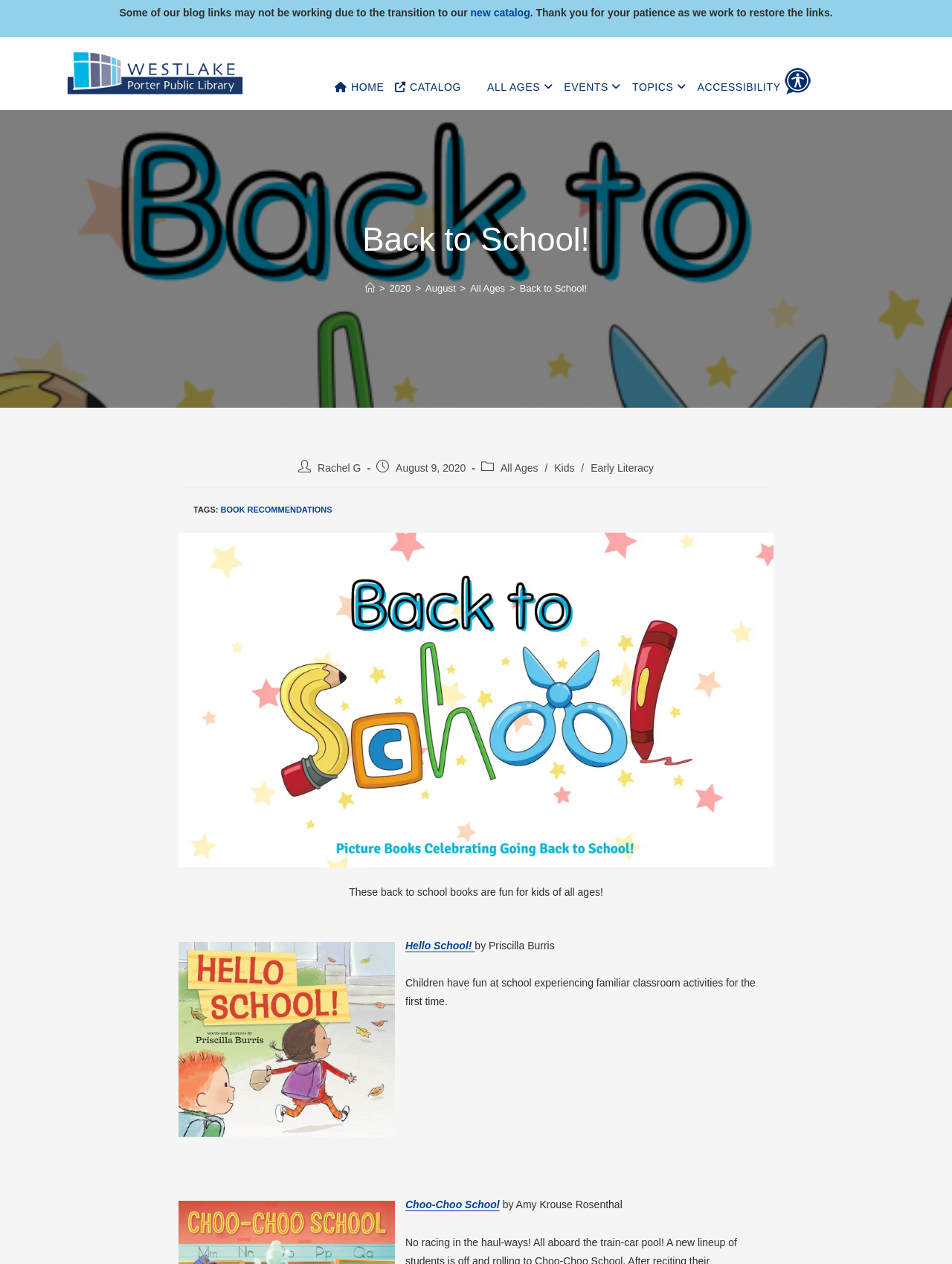For the element described, predict the bounding box coordinates as (top-left x, top-left y, bottom-right x, bottom-right y). All values should be between 0 and 1. Element description: Home

[0.348, 0.054, 0.411, 0.08]